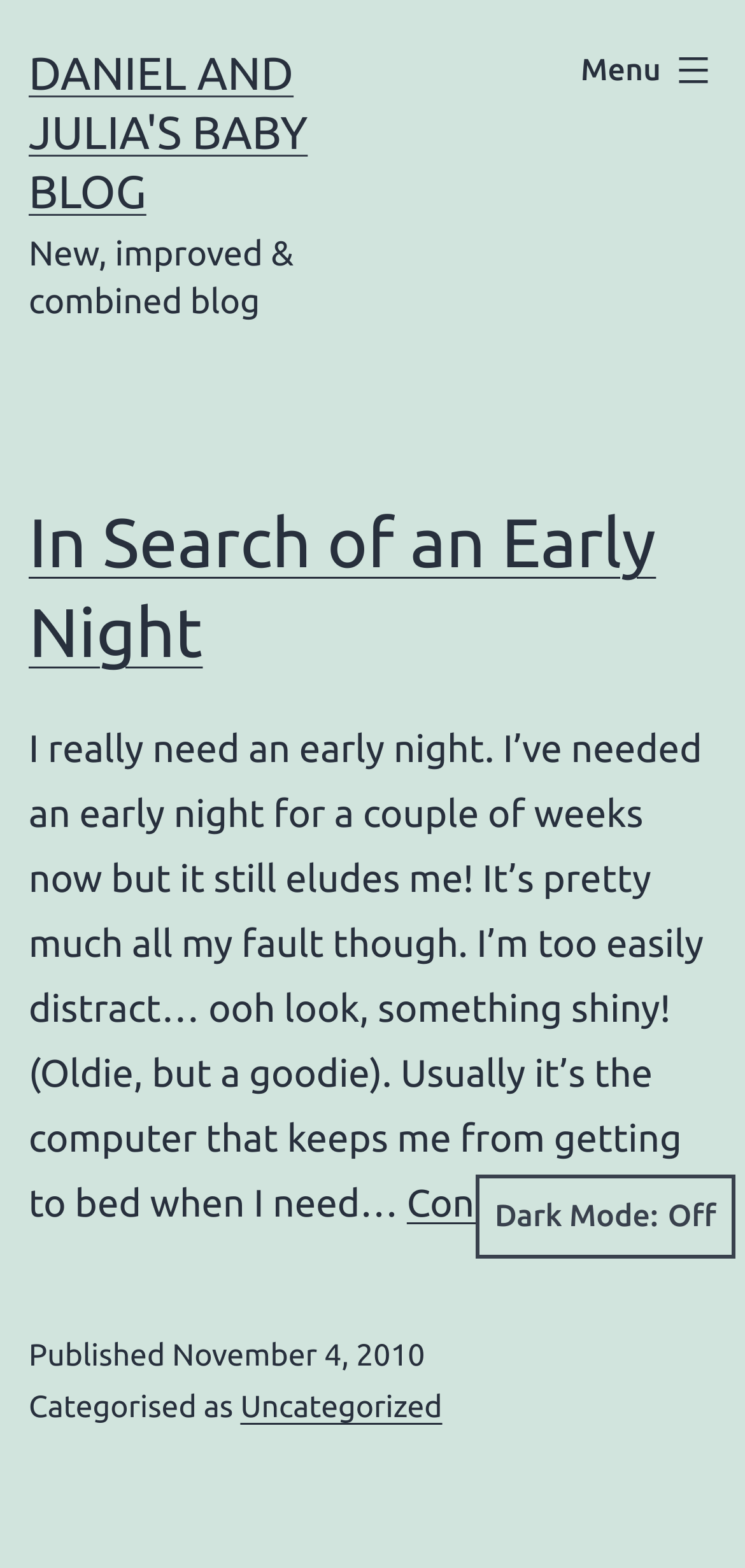Locate the bounding box of the UI element described in the following text: "Dark Mode:".

[0.638, 0.749, 0.987, 0.803]